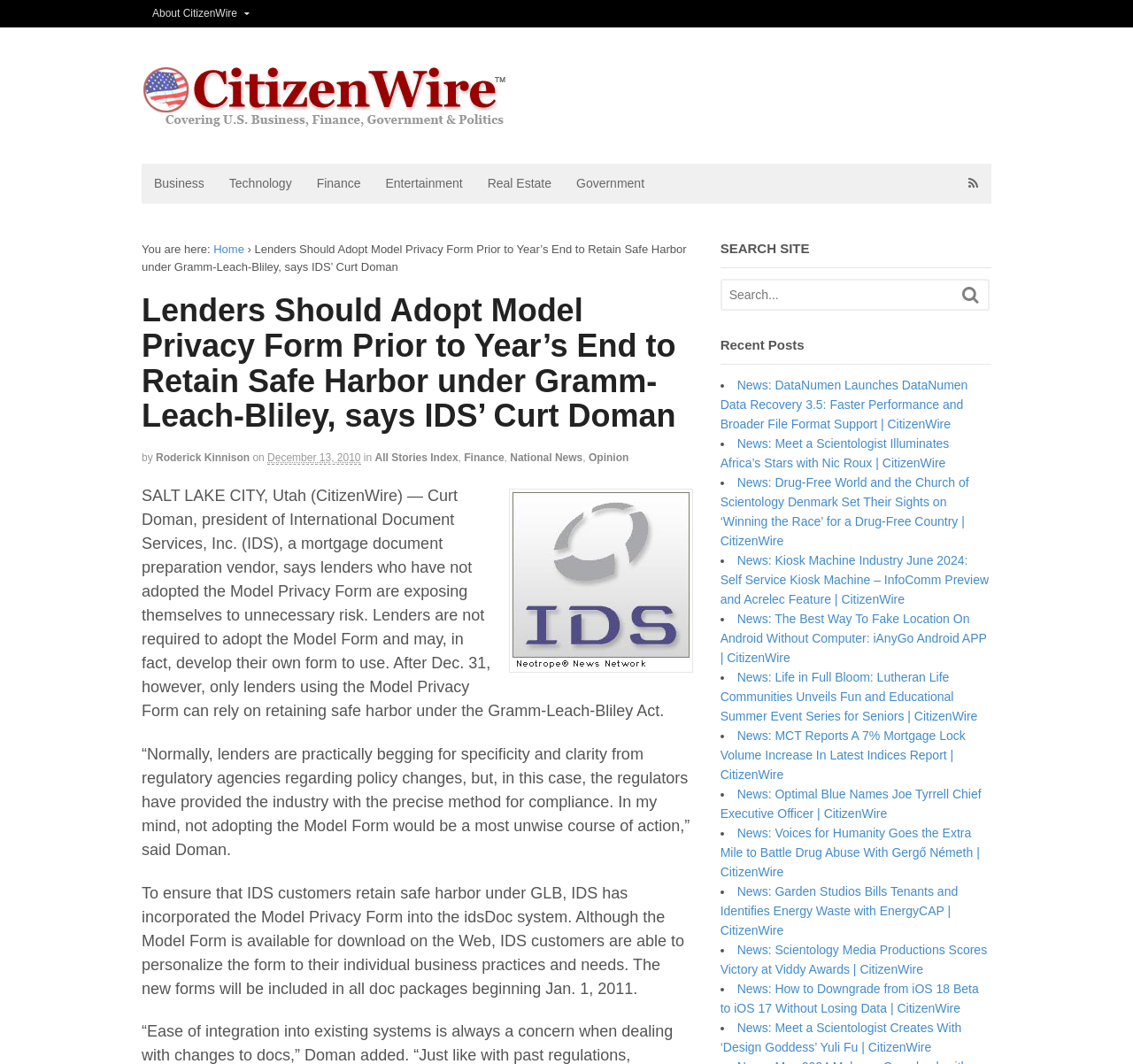Give a one-word or one-phrase response to the question:
What is the name of the system that IDS has incorporated the Model Privacy Form into?

idsDoc system